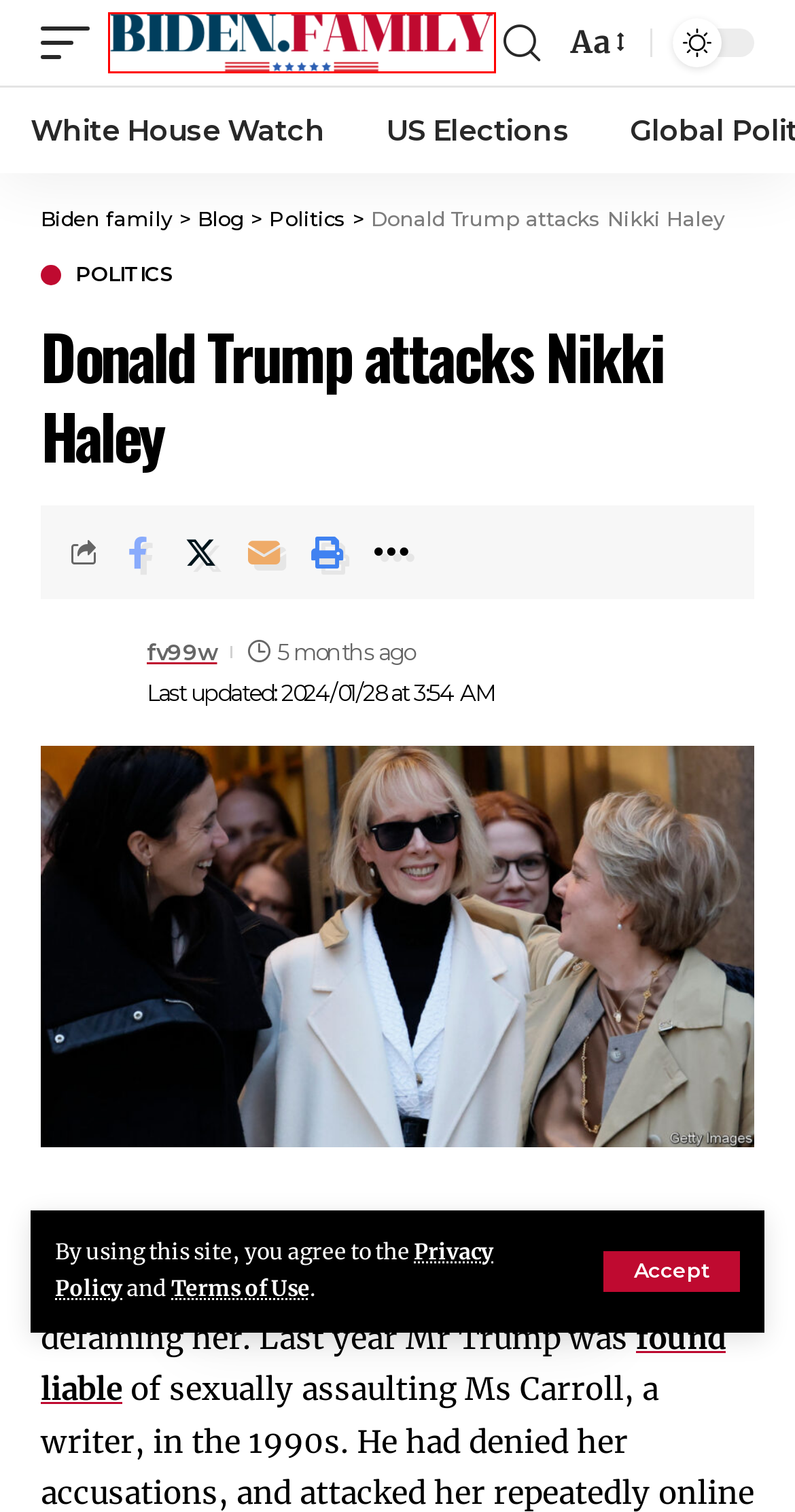Review the webpage screenshot and focus on the UI element within the red bounding box. Select the best-matching webpage description for the new webpage that follows after clicking the highlighted element. Here are the candidates:
A. US Elections – Biden family
B. Uncategorized – Biden family
C. fv99w – Biden family
D. Blog – Biden family
E. White House Watch – Biden family
F. First Family – Biden family
G. Political Trends – Biden family
H. Biden family – Politics, Biden, and Beyond

H